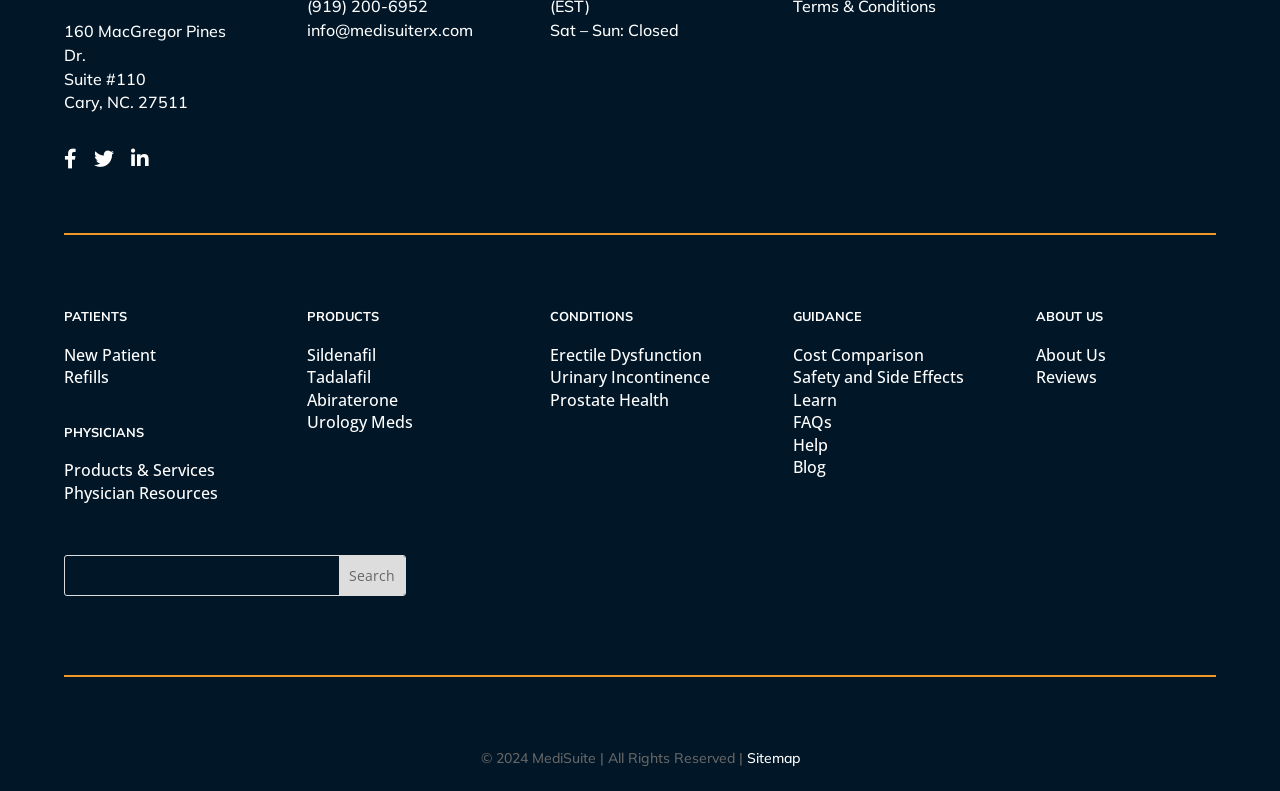Select the bounding box coordinates of the element I need to click to carry out the following instruction: "Search for a term".

[0.051, 0.703, 0.316, 0.753]